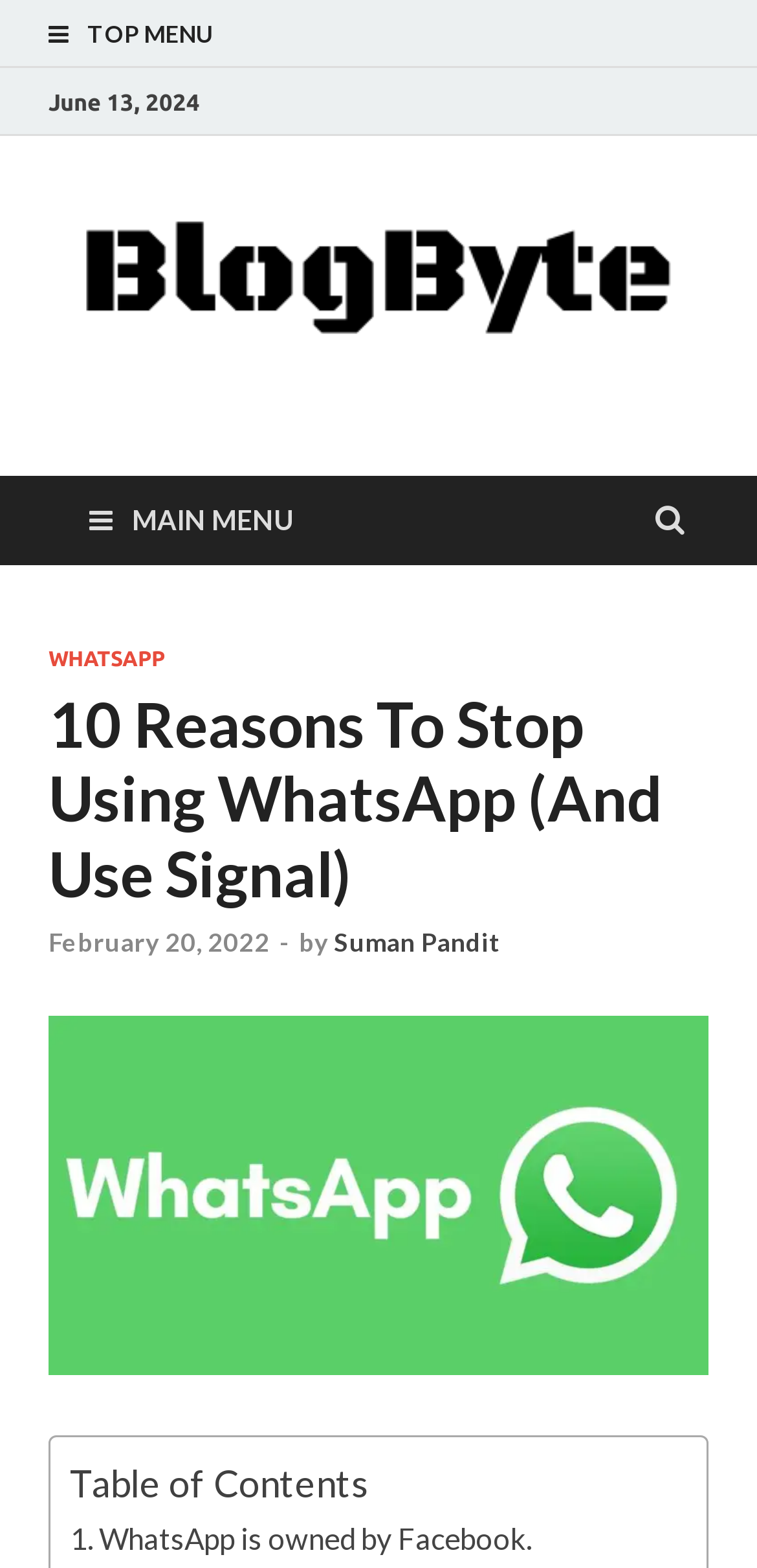Locate the bounding box coordinates of the element I should click to achieve the following instruction: "go to the table of contents".

[0.092, 0.929, 0.882, 0.966]